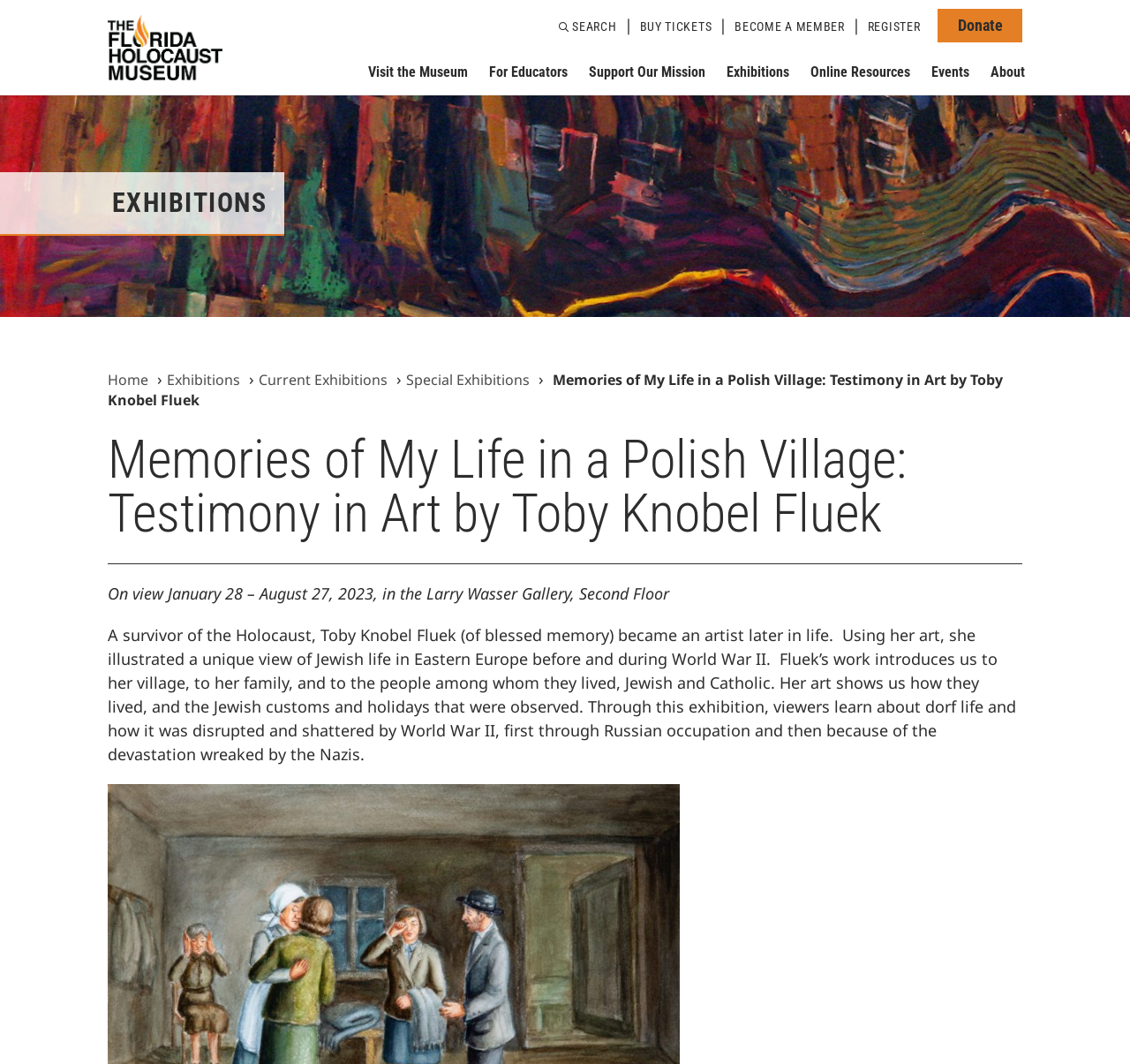Using the details in the image, give a detailed response to the question below:
What is the name of the museum?

I determined the answer by looking at the logo link at the top left corner of the webpage, which says 'The Florida Holocaust Museum logo'.